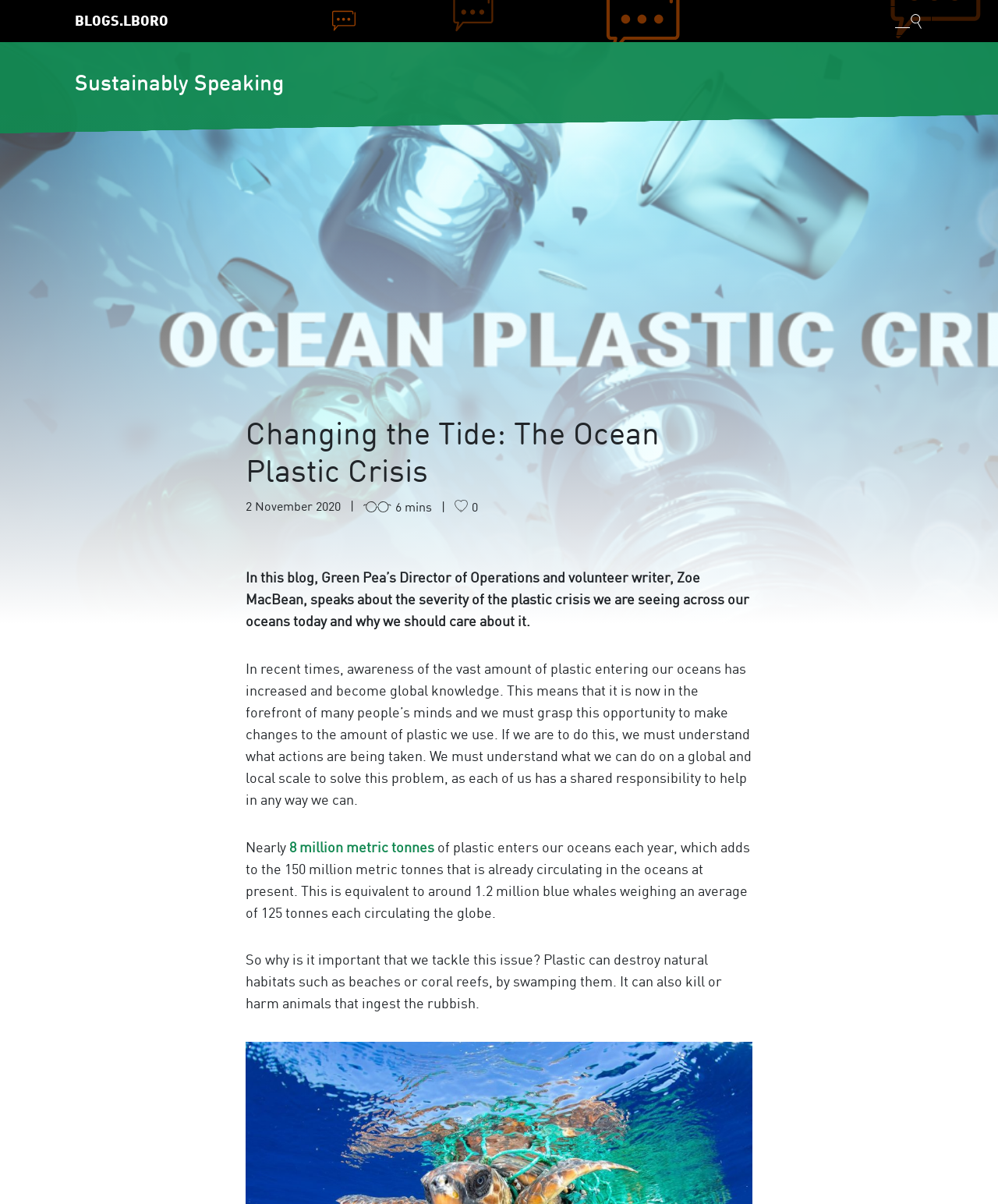Provide the bounding box coordinates of the section that needs to be clicked to accomplish the following instruction: "Share post on Twitter."

[0.075, 0.236, 0.092, 0.249]